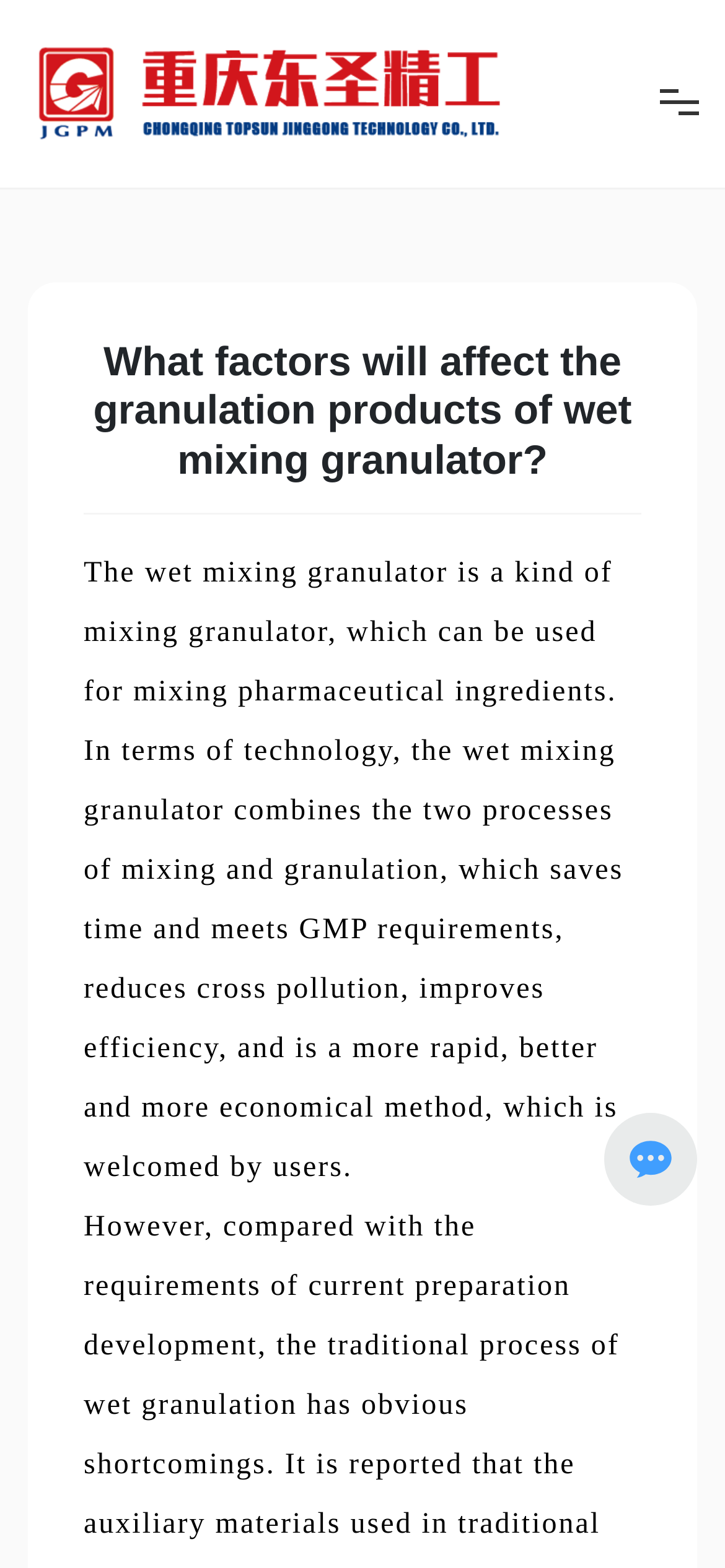Create an elaborate caption for the webpage.

The webpage is about TOPSUN JINGGONG, a company that specializes in granulation products. At the top left of the page, there is a logo of TOPSUN JINGGONG, accompanied by a link with the same name. 

On the top right, there is a navigation menu consisting of 8 links: HOME, ABOUT, PRODUCTS, CASE, HR, NEWS, CONTACT, and CHINESE. Each link is accompanied by a small icon. 

Below the navigation menu, there is a heading that reads "What factors will affect the granulation products of wet mixing granulator?" This heading is followed by a horizontal separator line. 

The main content of the page is a paragraph of text that explains the benefits of using a wet mixing granulator in the pharmaceutical industry. The text is located below the heading and separator line, and it occupies most of the page. 

At the bottom right of the page, there is a small image, which appears to be a decorative element.